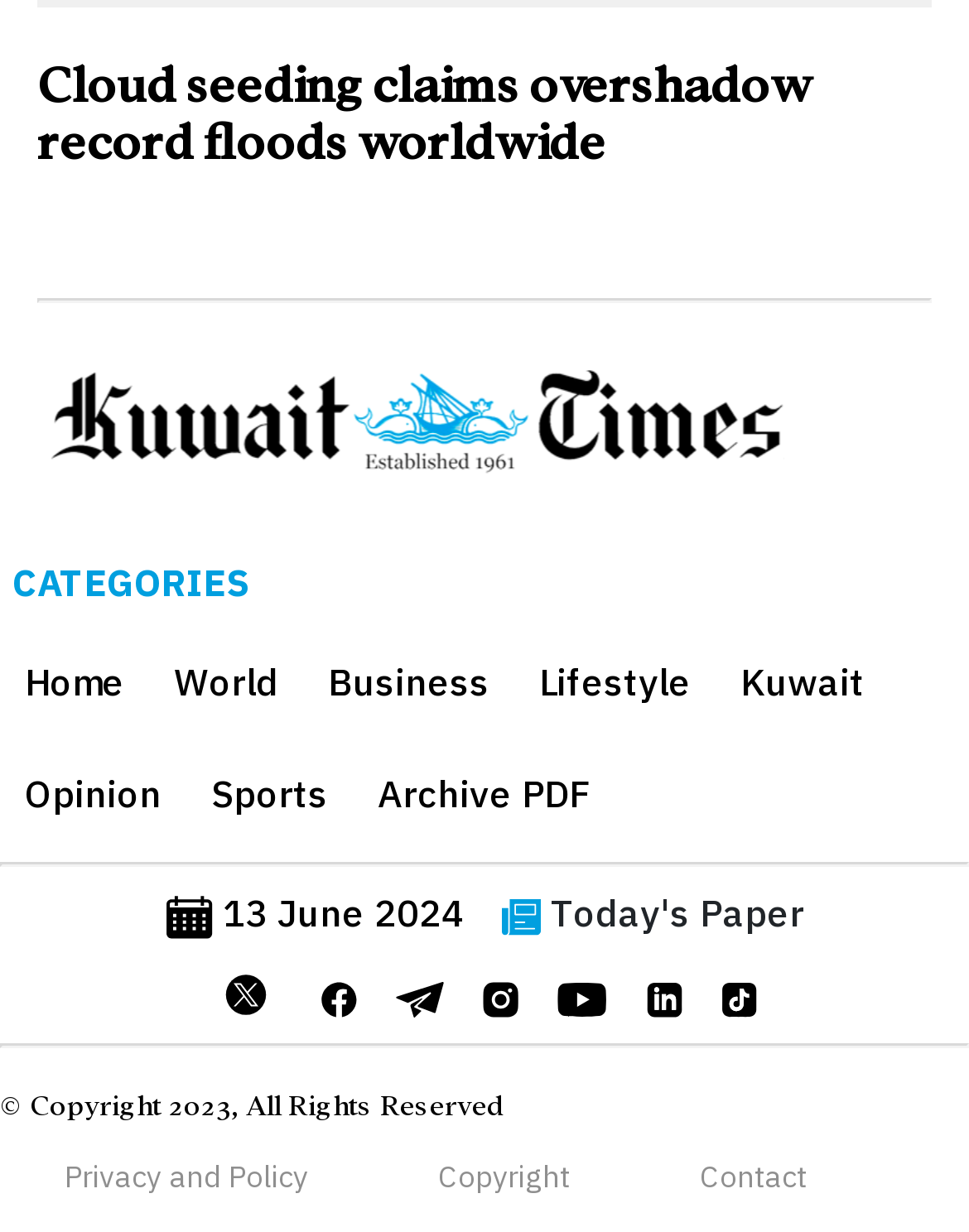Determine the bounding box coordinates of the clickable region to execute the instruction: "Click on the 'Home' link". The coordinates should be four float numbers between 0 and 1, denoted as [left, top, right, bottom].

[0.026, 0.538, 0.128, 0.588]